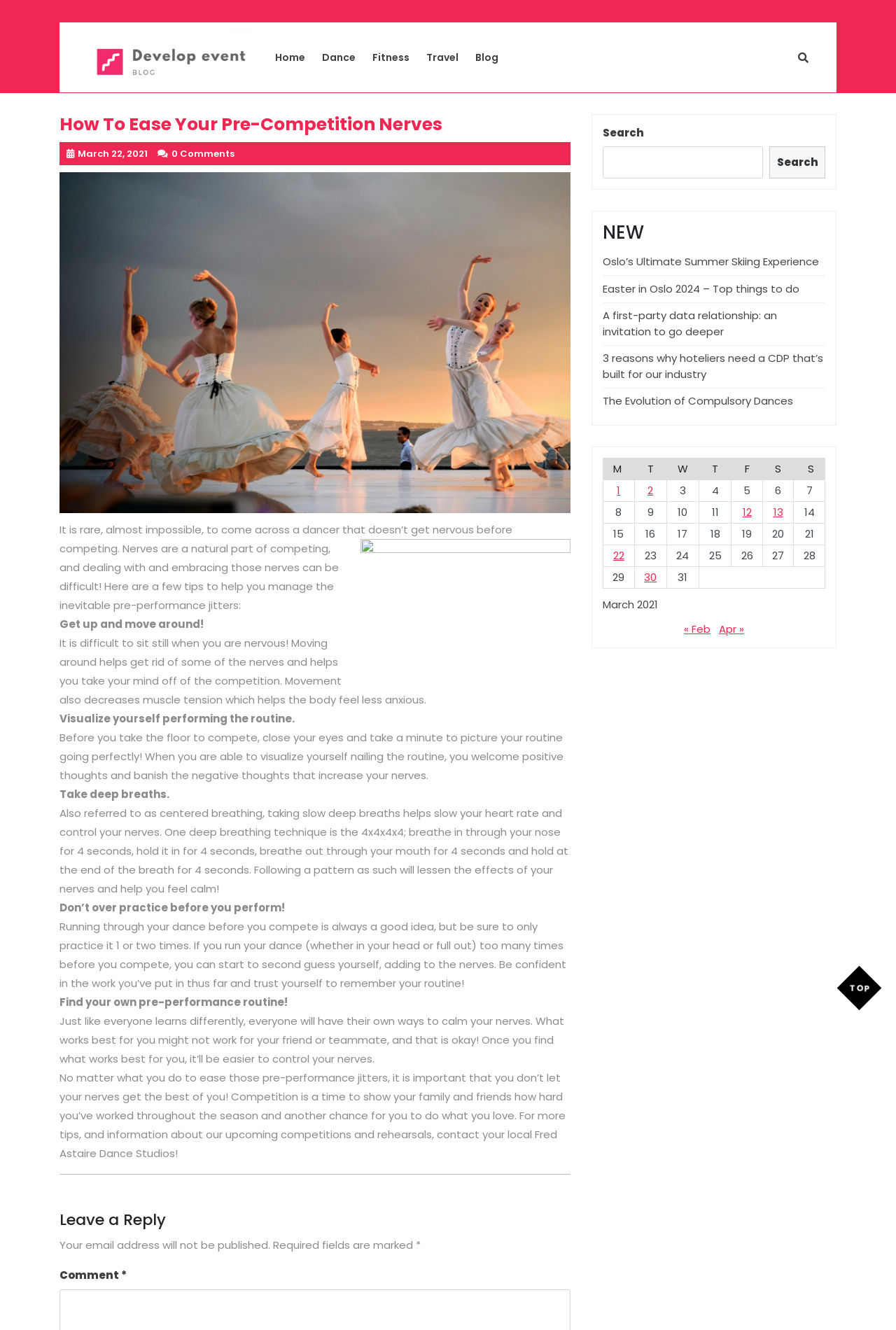Identify the bounding box coordinates of the region I need to click to complete this instruction: "Search for something".

[0.673, 0.094, 0.921, 0.134]